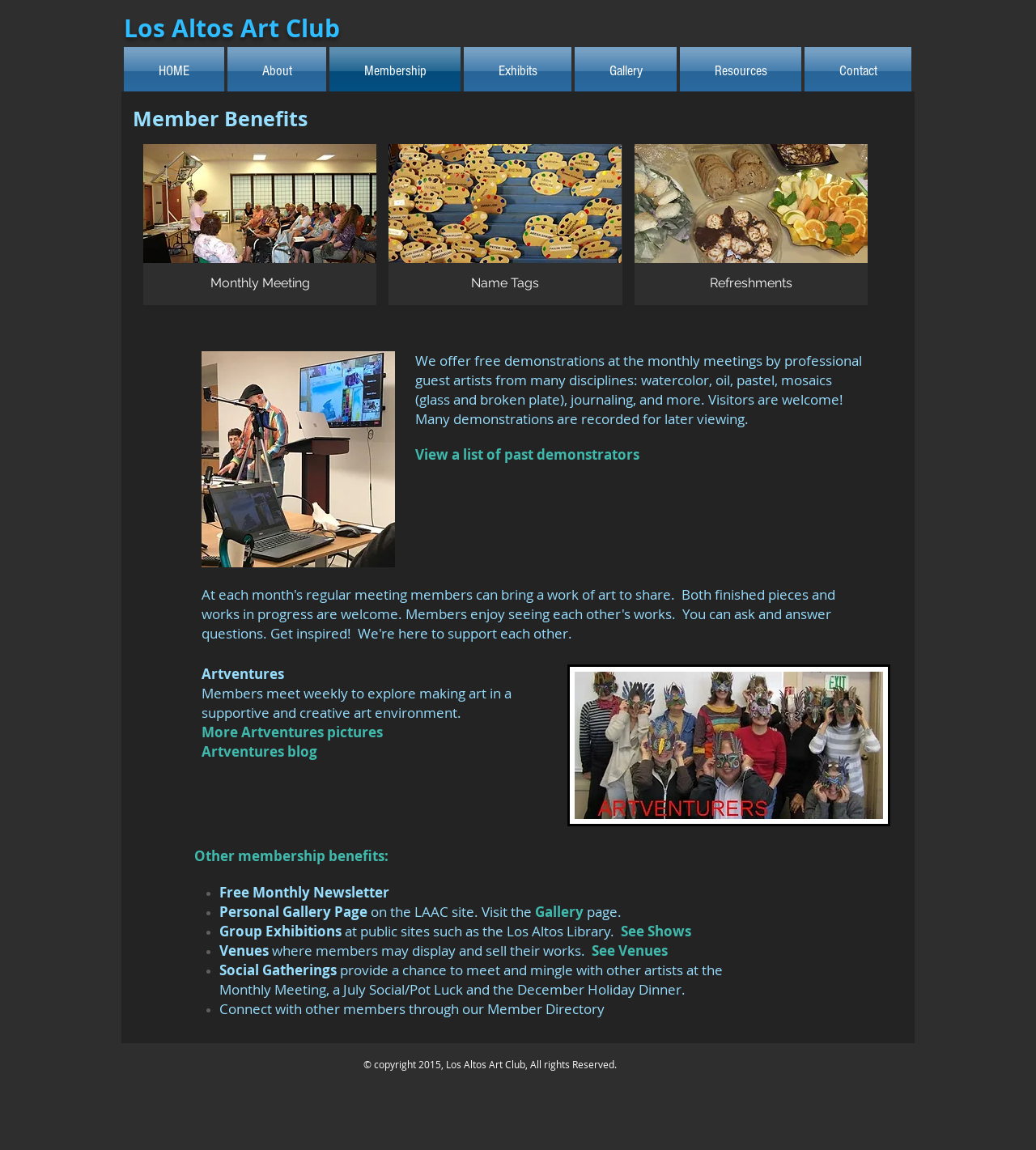Identify the bounding box coordinates necessary to click and complete the given instruction: "More Artventures pictures".

[0.195, 0.631, 0.37, 0.645]